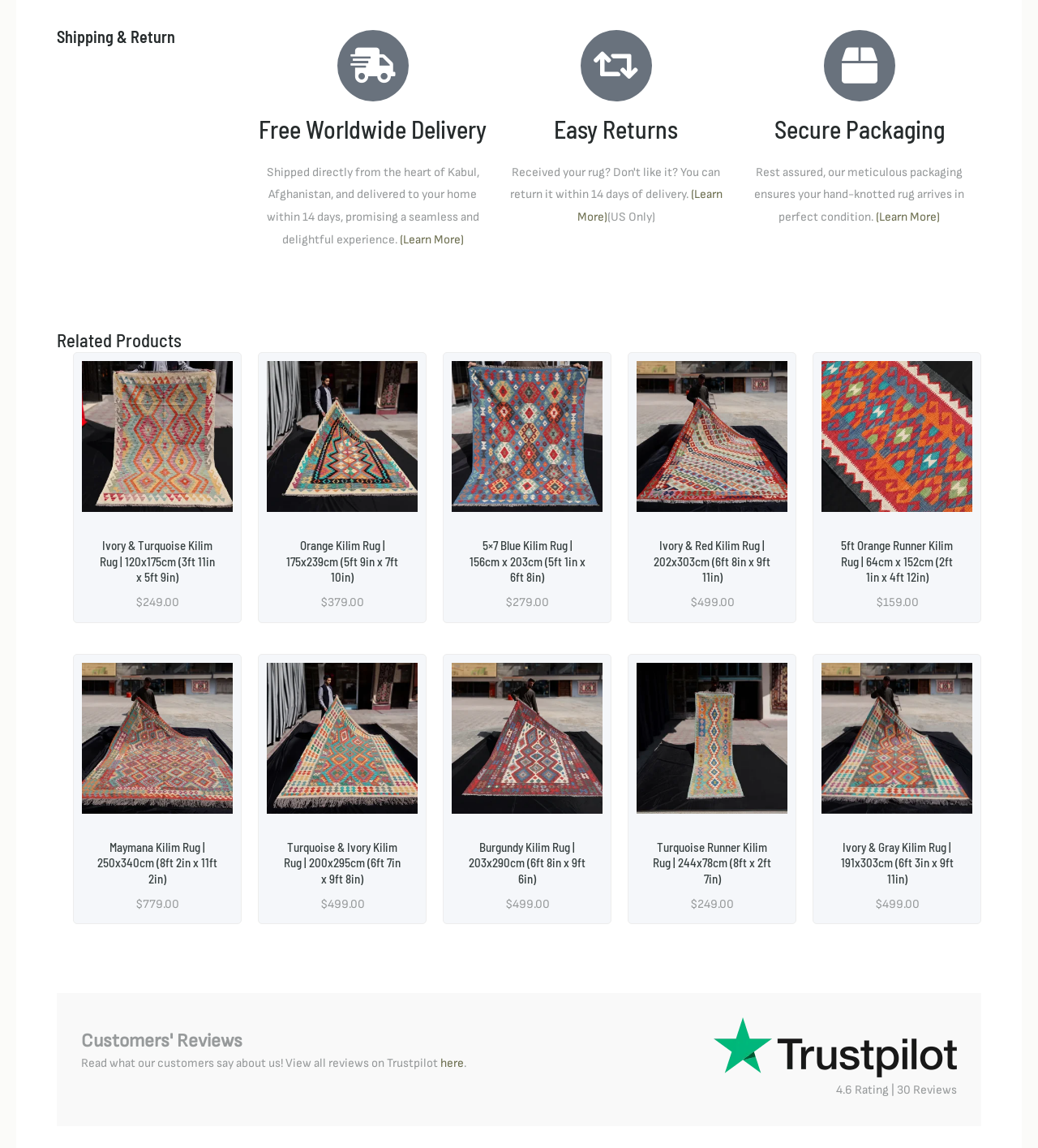Are there any rug products with a size of 5x7?
Provide a one-word or short-phrase answer based on the image.

Yes